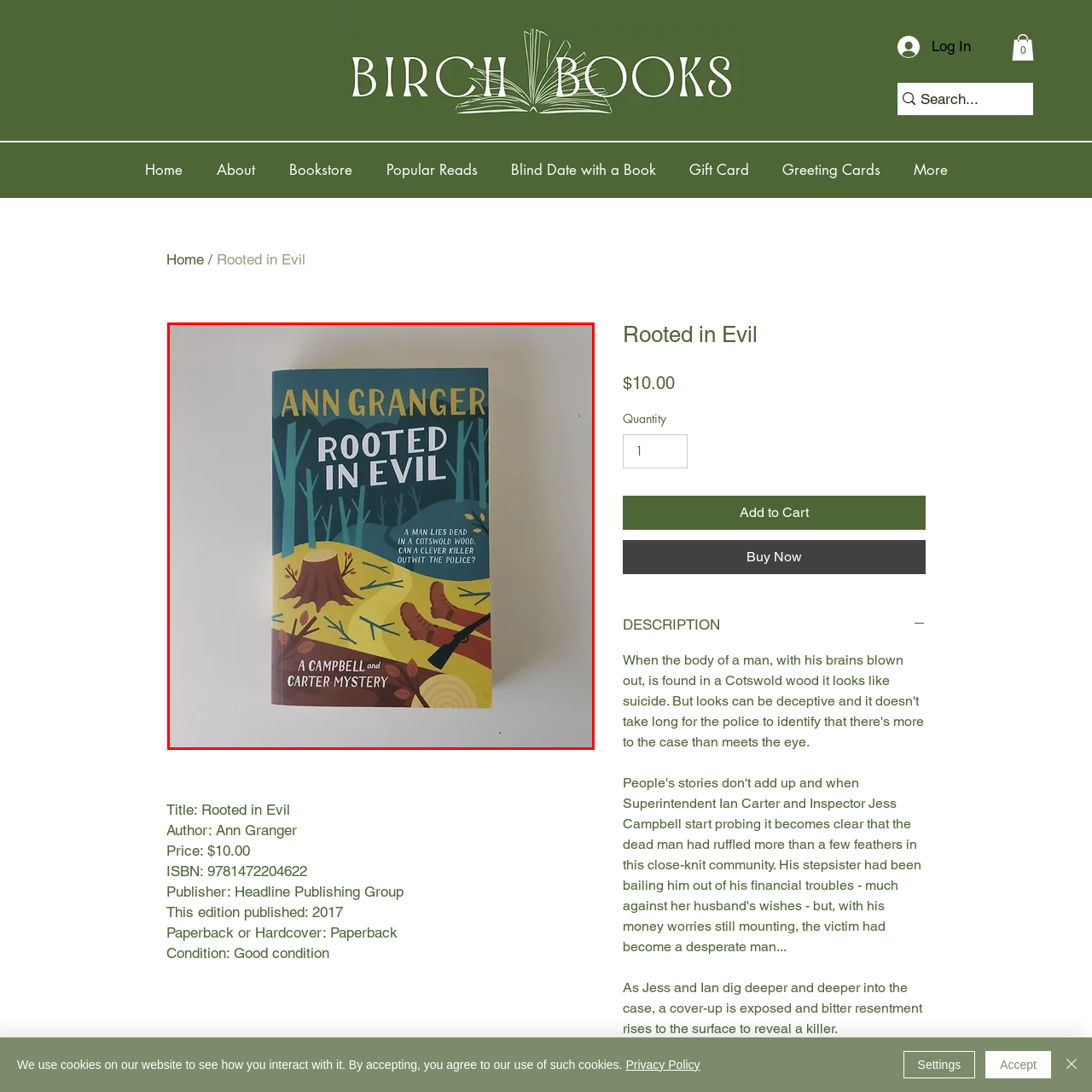Please look at the image highlighted by the red bounding box and provide a single word or phrase as an answer to this question:
Who is the author of the book?

Ann Granger